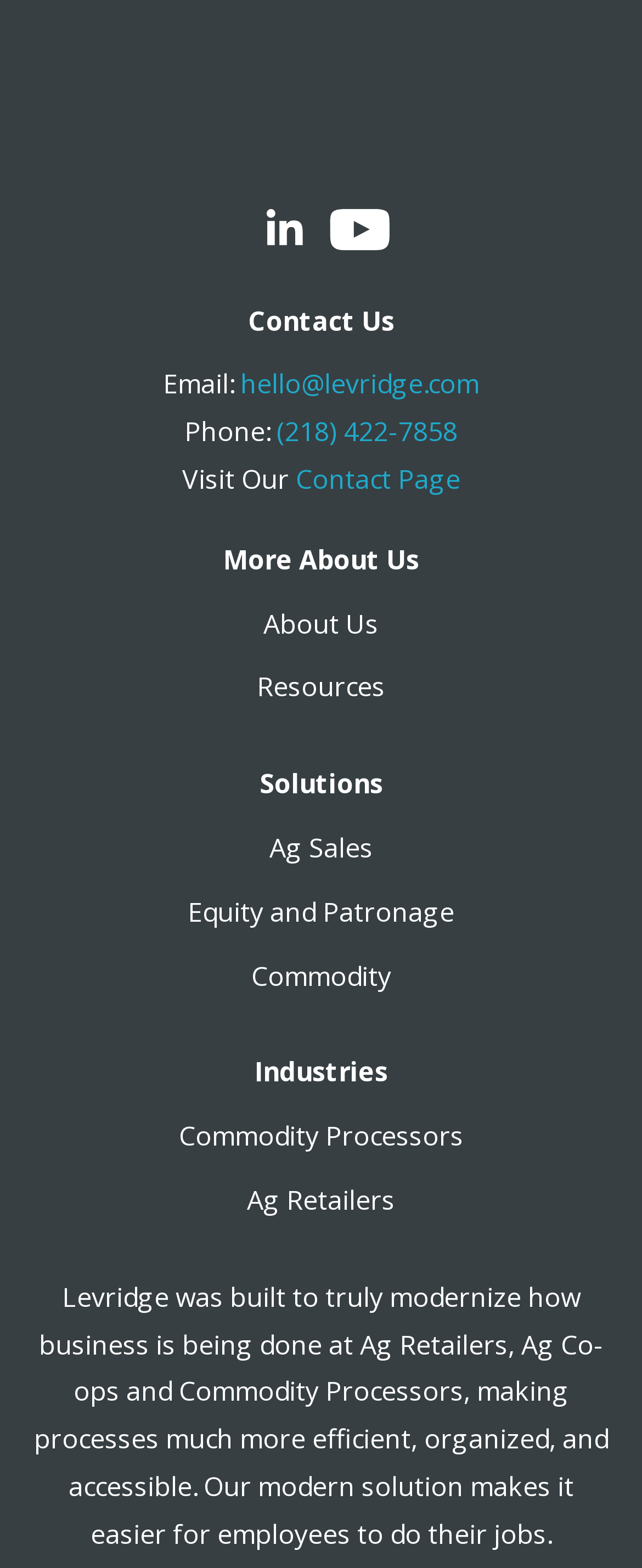Please locate the bounding box coordinates of the element that needs to be clicked to achieve the following instruction: "Learn more about Ag Sales". The coordinates should be four float numbers between 0 and 1, i.e., [left, top, right, bottom].

[0.419, 0.529, 0.581, 0.552]